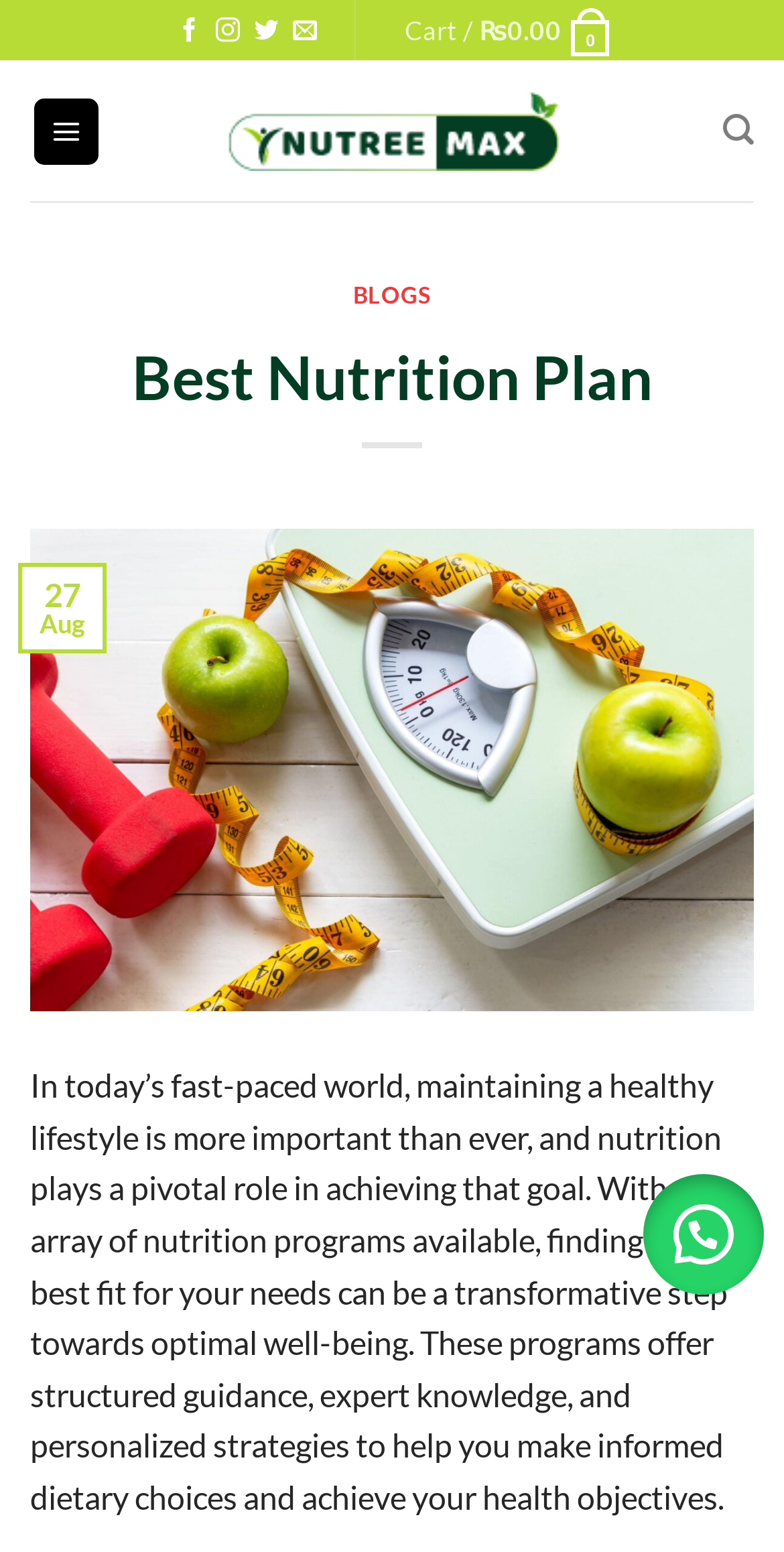What is the date mentioned in the webpage?
Please answer the question with a detailed and comprehensive explanation.

I examined the webpage content and found a date mentioned, which is '27 Aug', indicating a specific date, possibly related to a blog post or article.